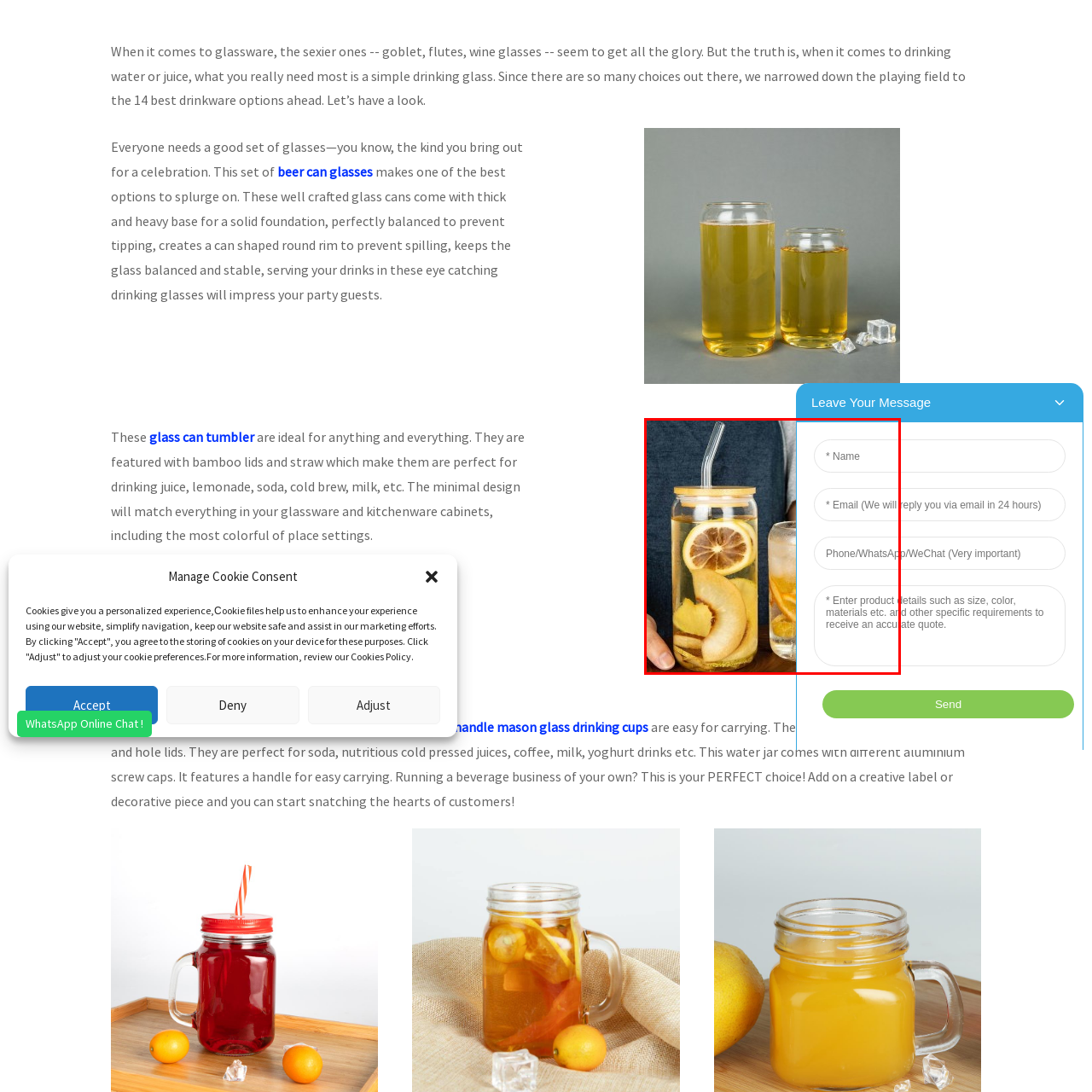What is the purpose of the clear glass beside the tumbler?
Please look at the image marked with a red bounding box and provide a one-word or short-phrase answer based on what you see.

To emphasize versatility